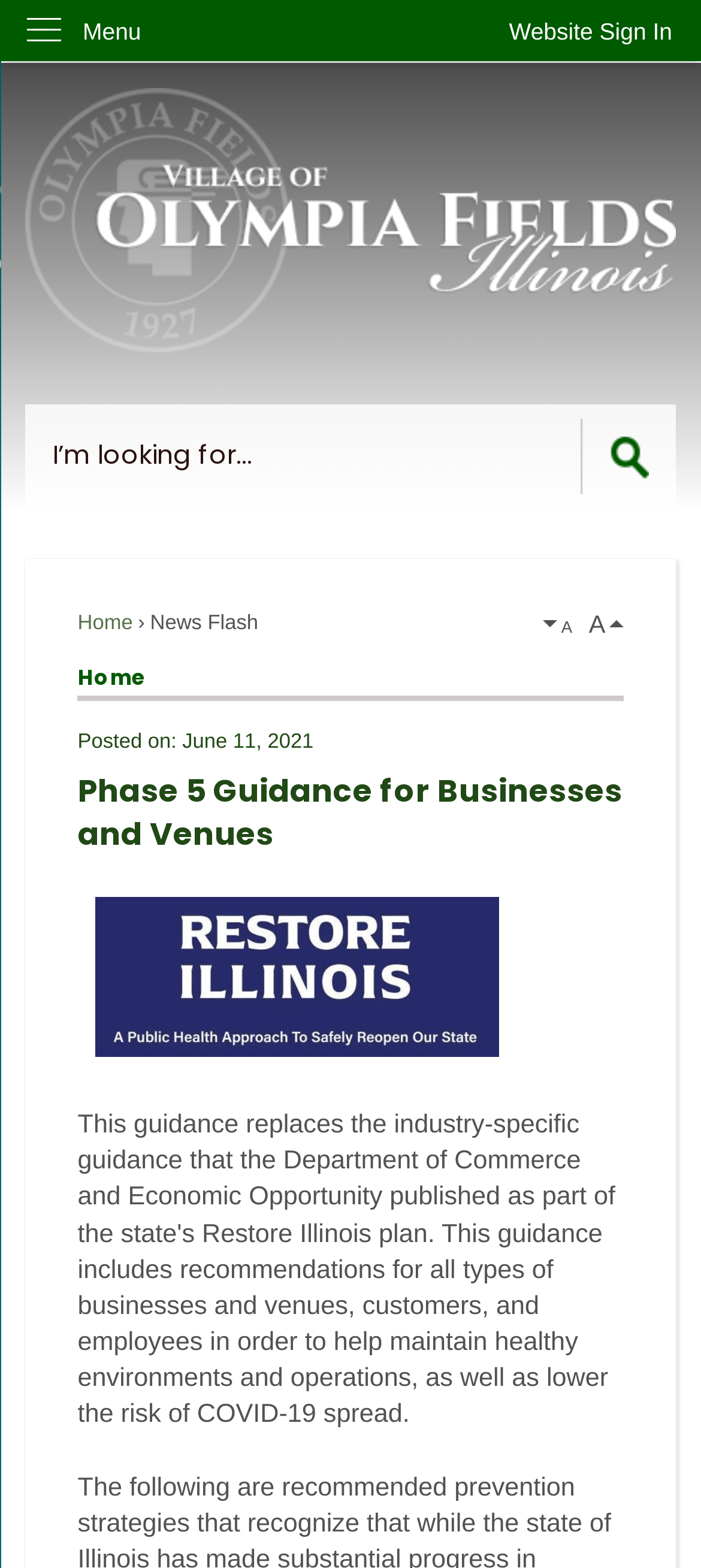Carefully observe the image and respond to the question with a detailed answer:
What is the name of the state's plan?

I determined the answer by looking at the image 'Restore IL' which is located below the 'Phase 5 Guidance for Businesses and Venues' heading, indicating that it is the logo or icon of the state's plan.